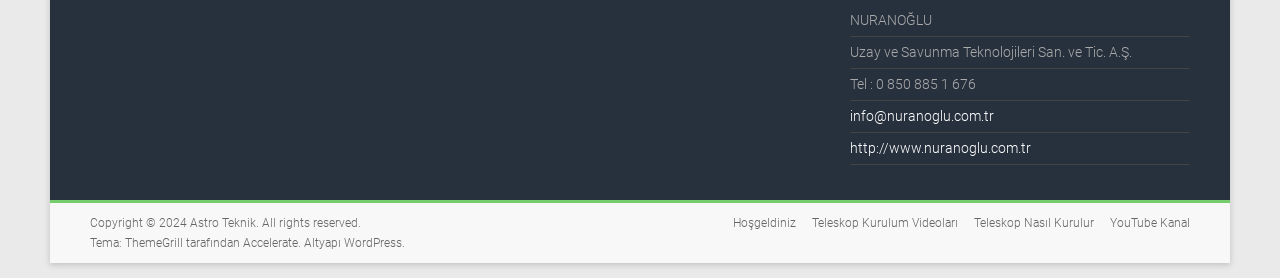What is the contact email?
Using the details shown in the screenshot, provide a comprehensive answer to the question.

The contact email is found in the top section of the webpage, where the company's contact information is listed. The link 'info@nuranoglu.com.tr' is a clickable element with a bounding box coordinate of [0.664, 0.389, 0.777, 0.447], which suggests it is located below the company name and phone number.